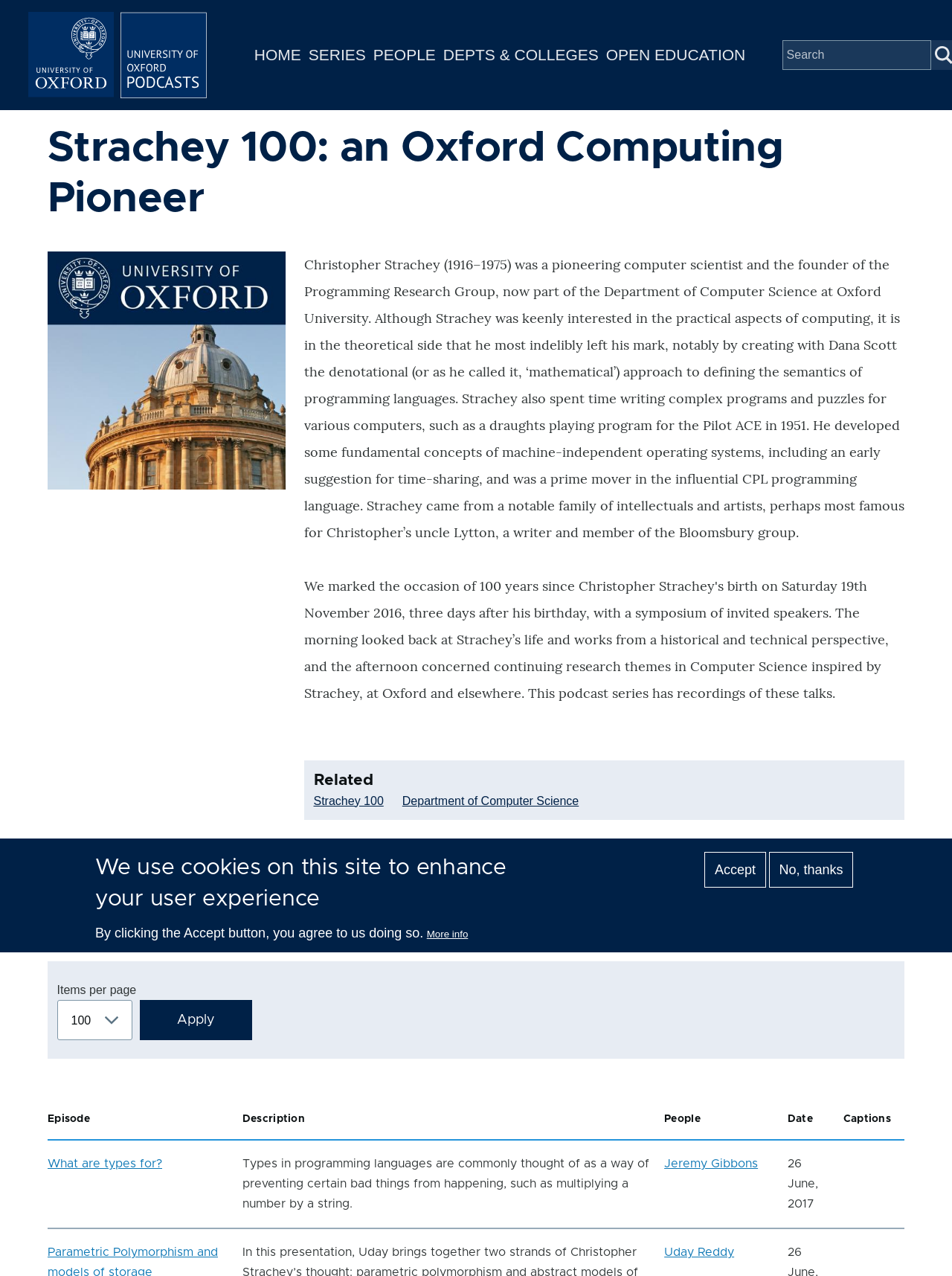What is the name of the university mentioned on this webpage?
Using the information from the image, give a concise answer in one word or a short phrase.

Oxford University